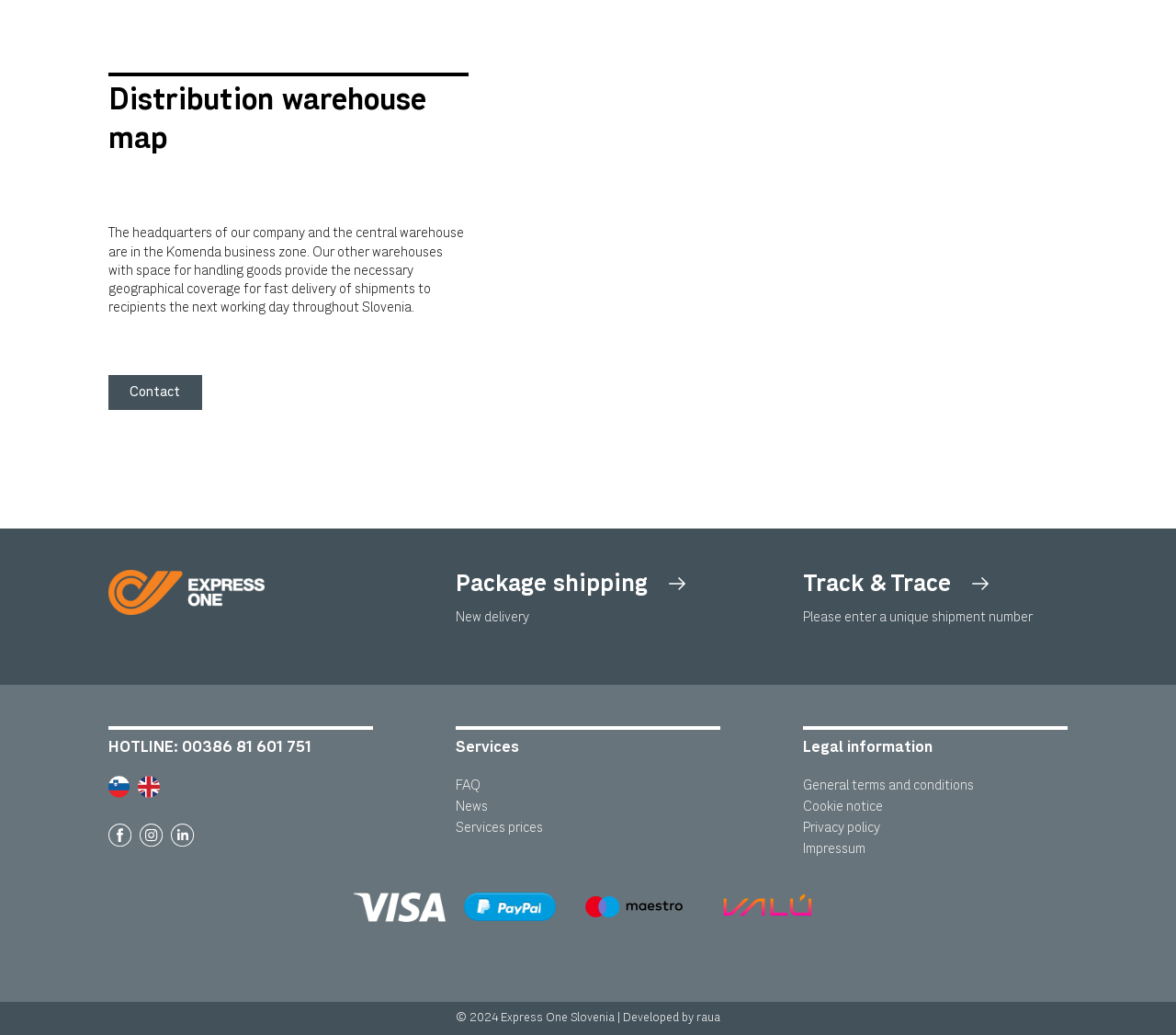Use a single word or phrase to answer this question: 
What is the name of the company's package shipping service?

Package shipping